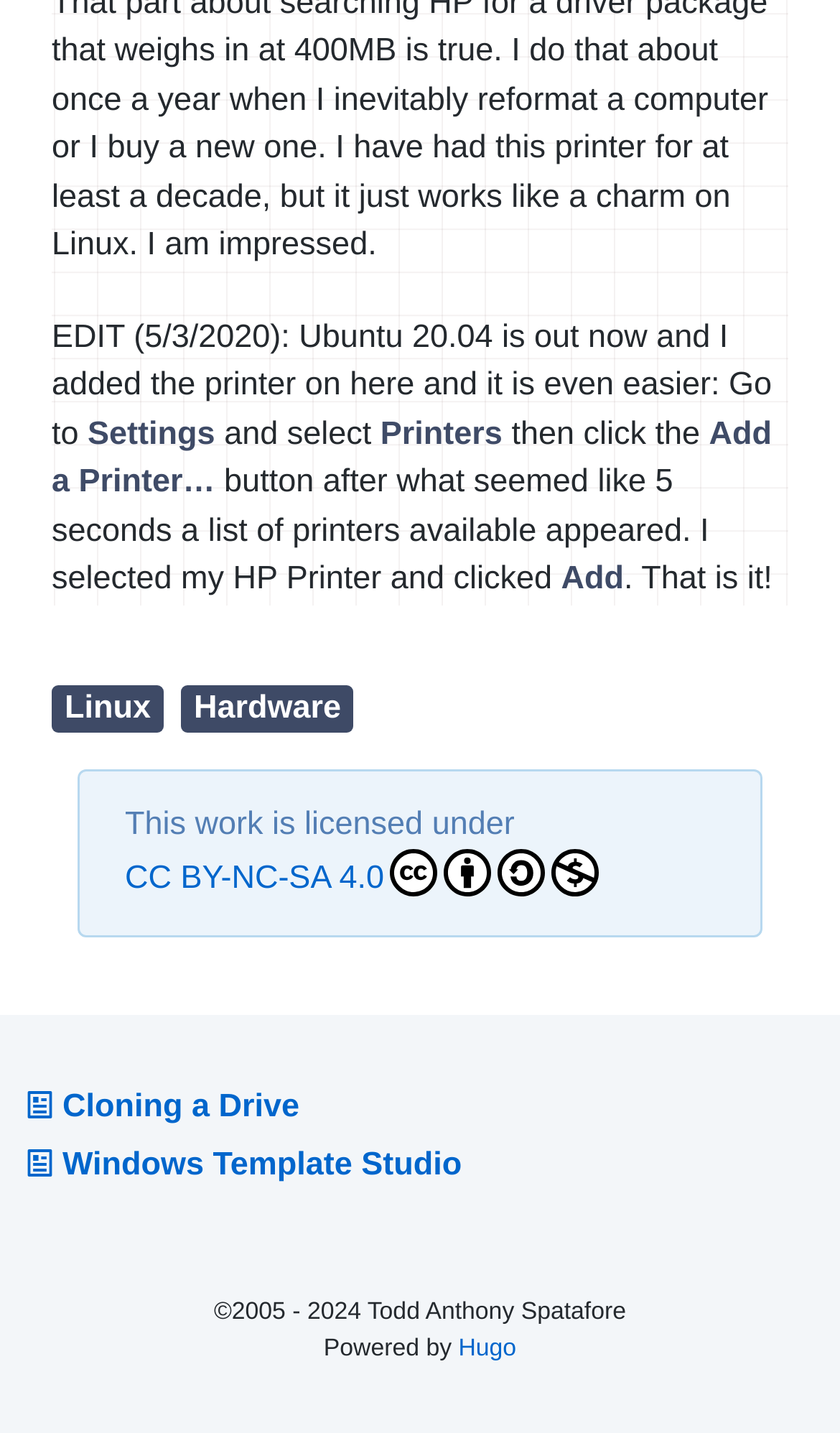Respond to the following question using a concise word or phrase: 
What is the year range mentioned in the copyright notice?

2005 - 2024